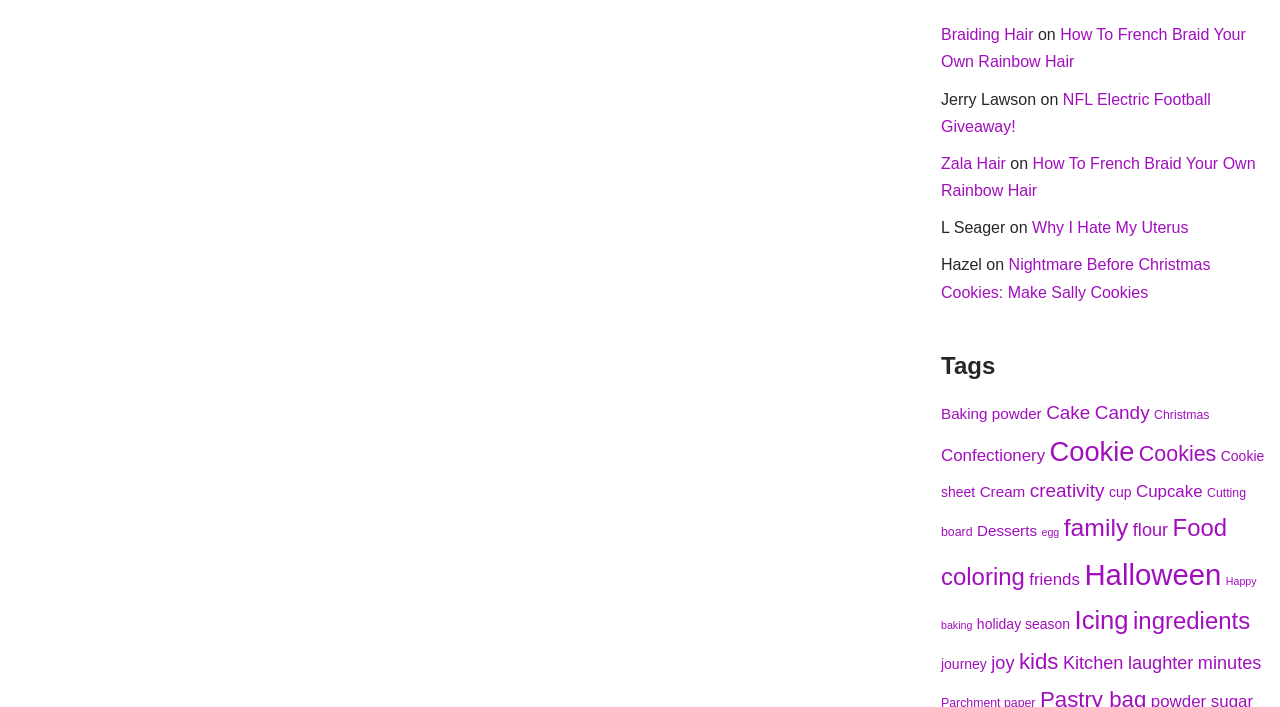Reply to the question with a single word or phrase:
What is the topic of the first link?

Braiding Hair